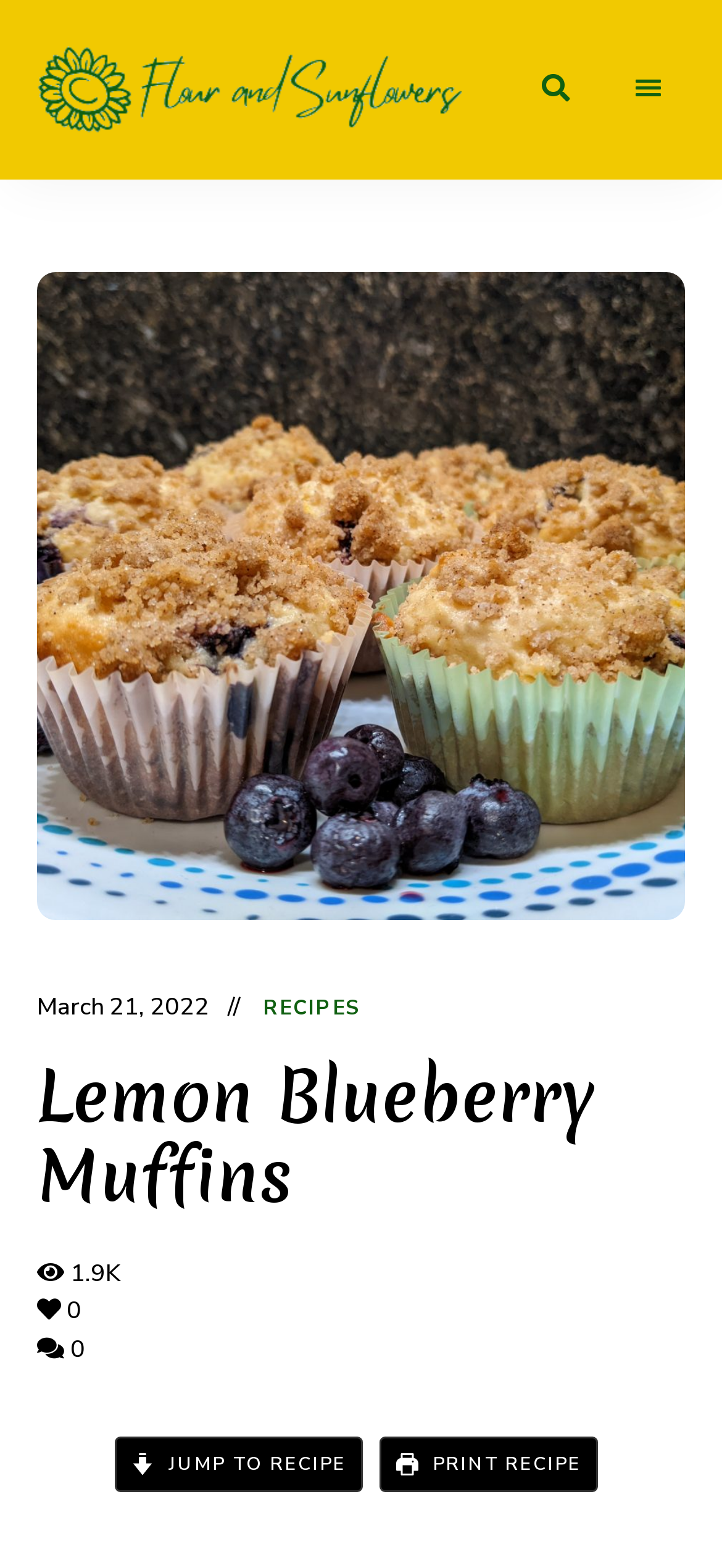Using the information from the screenshot, answer the following question thoroughly:
How many likes does the post have?

I found the number of likes by looking at the static text element with the content '1.9K' which is located below the heading 'Lemon Blueberry Muffins'.